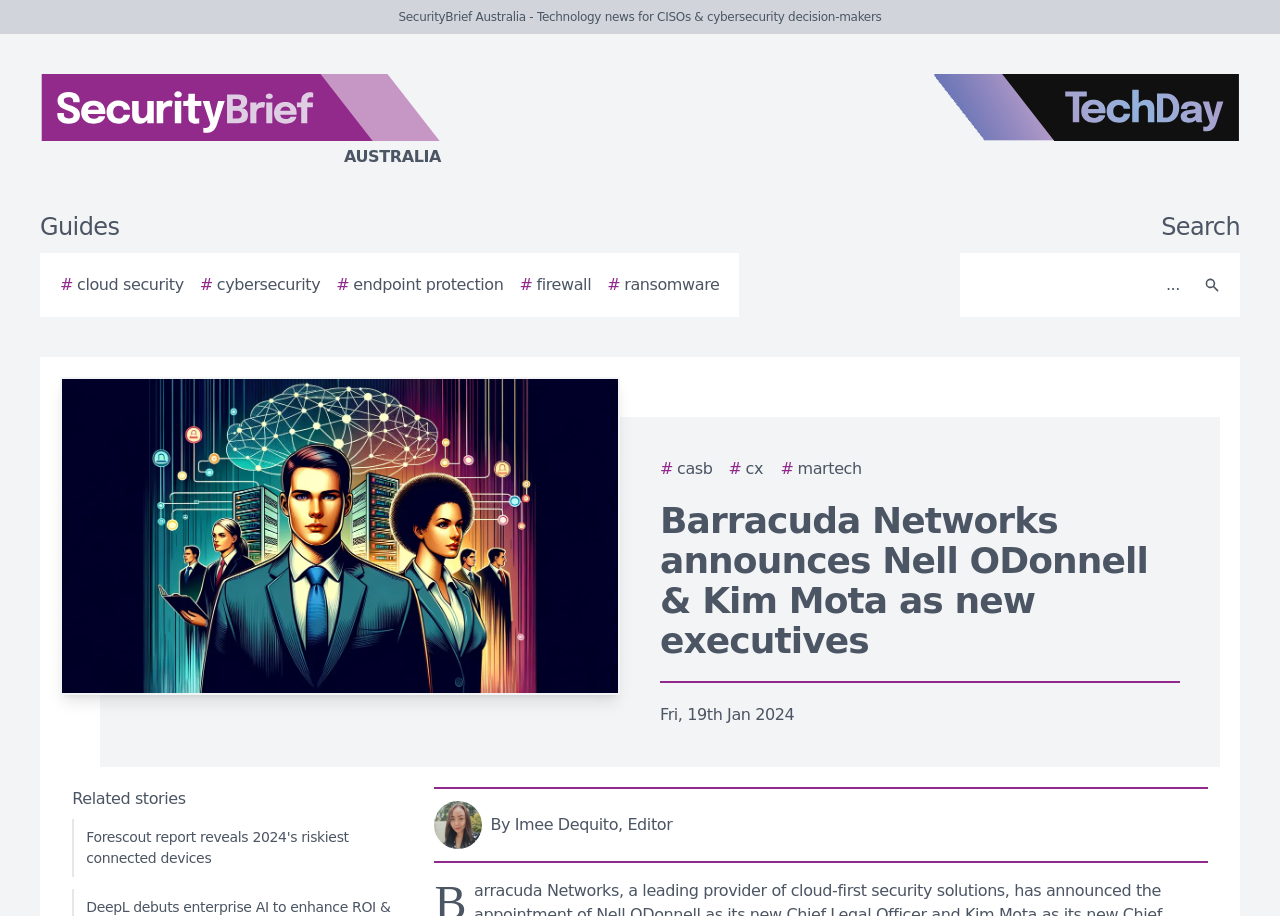Please identify the bounding box coordinates of the element I need to click to follow this instruction: "Search for cloud security".

[0.047, 0.298, 0.144, 0.324]